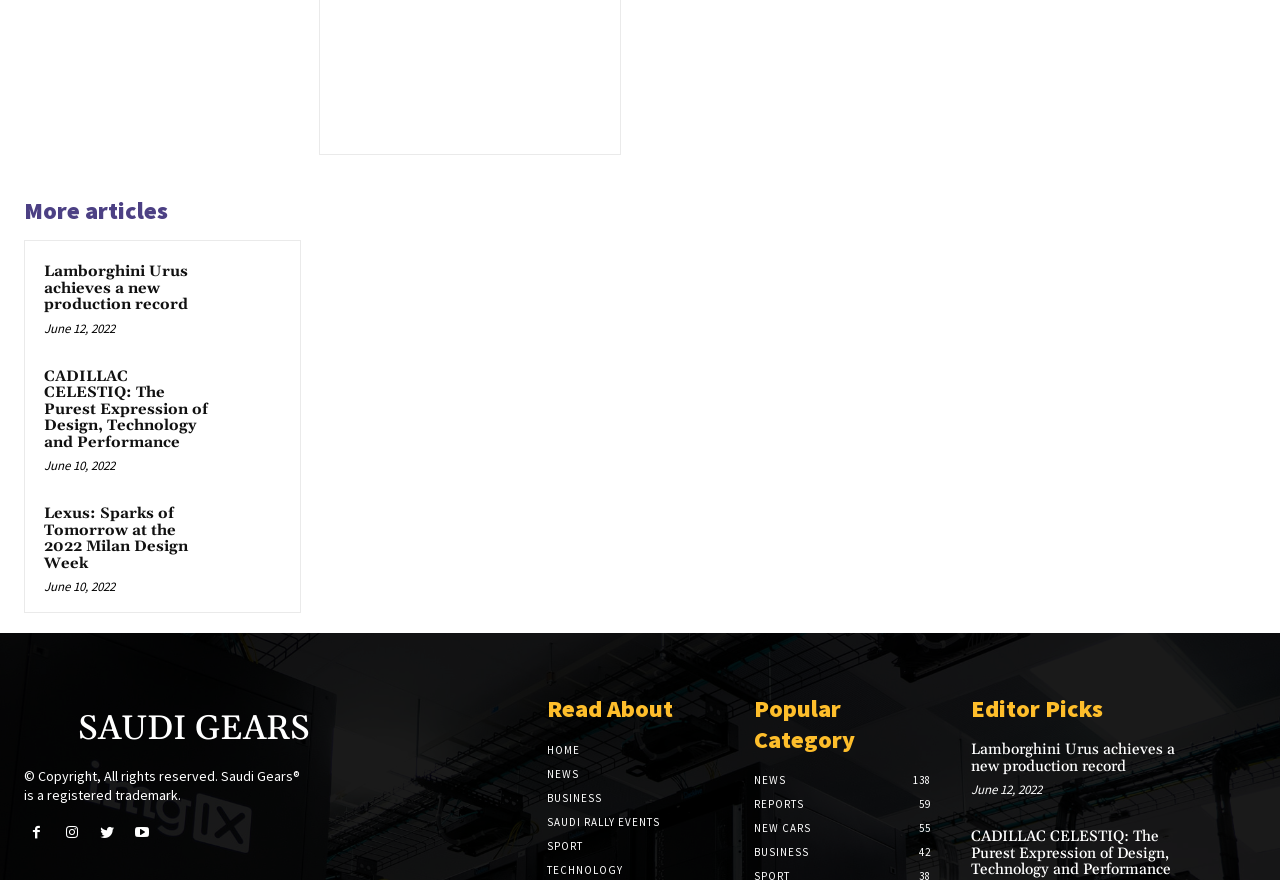Determine the bounding box coordinates of the element that should be clicked to execute the following command: "Read about CADILLAC CELESTIQ: The Purest Expression of Design, Technology and Performance".

[0.034, 0.417, 0.162, 0.513]